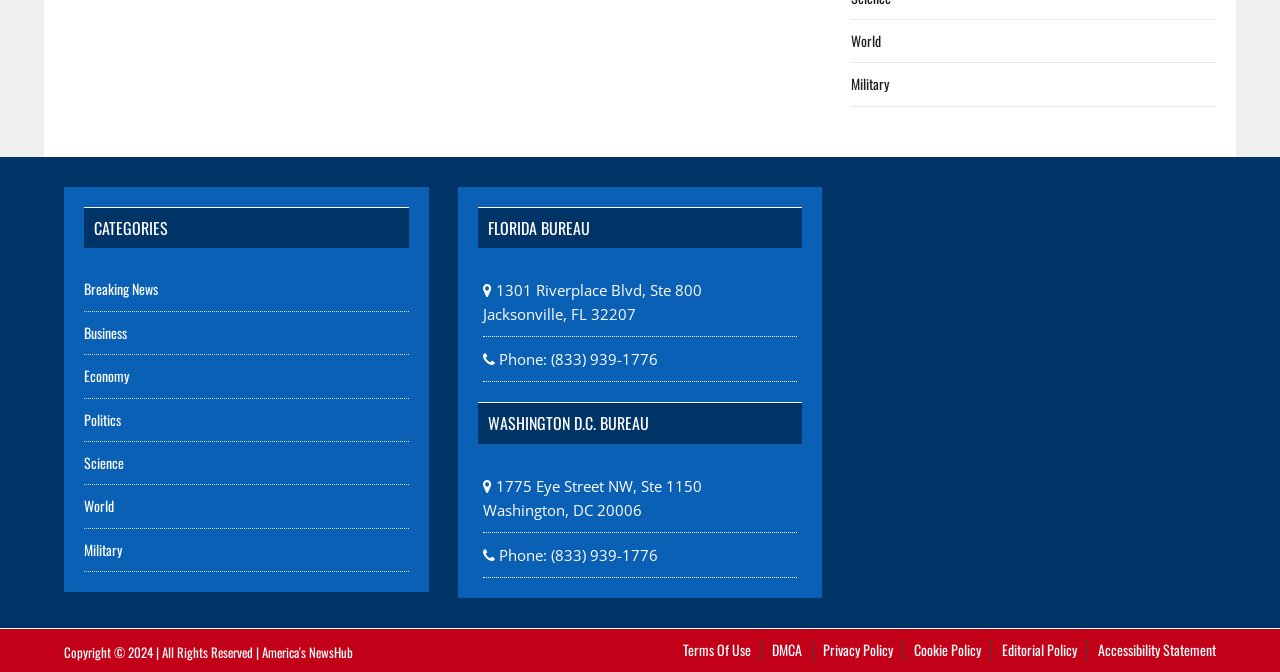Please find the bounding box coordinates of the element that needs to be clicked to perform the following instruction: "Check the Science news". The bounding box coordinates should be four float numbers between 0 and 1, represented as [left, top, right, bottom].

[0.066, 0.673, 0.097, 0.704]